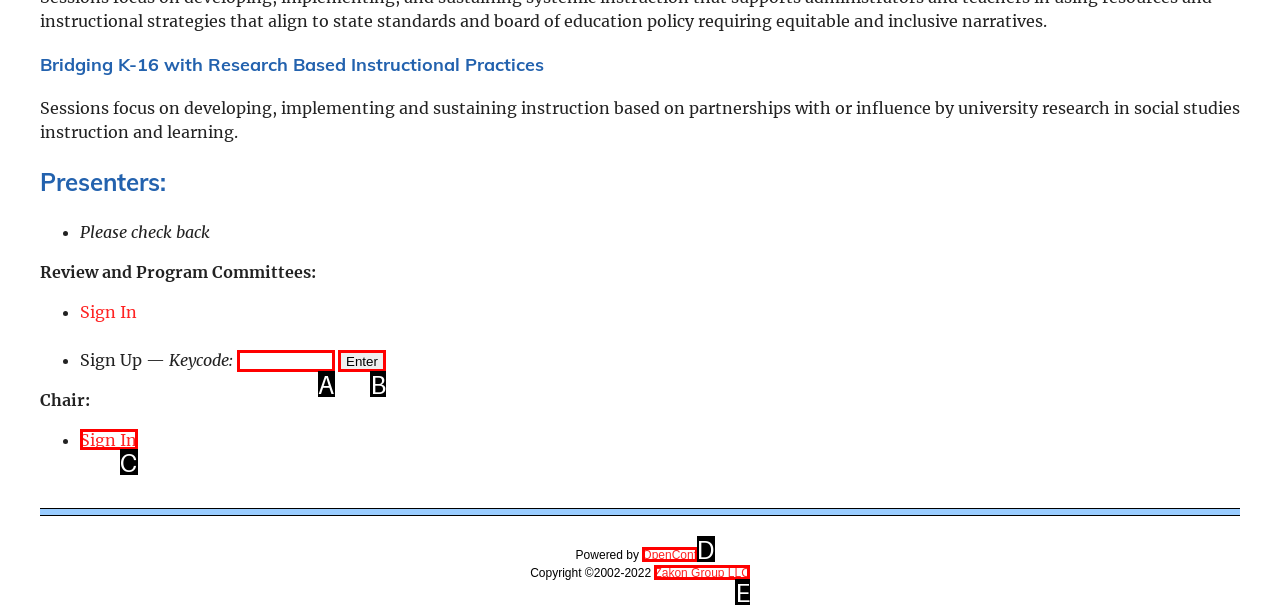Determine the UI element that matches the description: alt="Does coffee bother your stomach?"
Answer with the letter from the given choices.

None